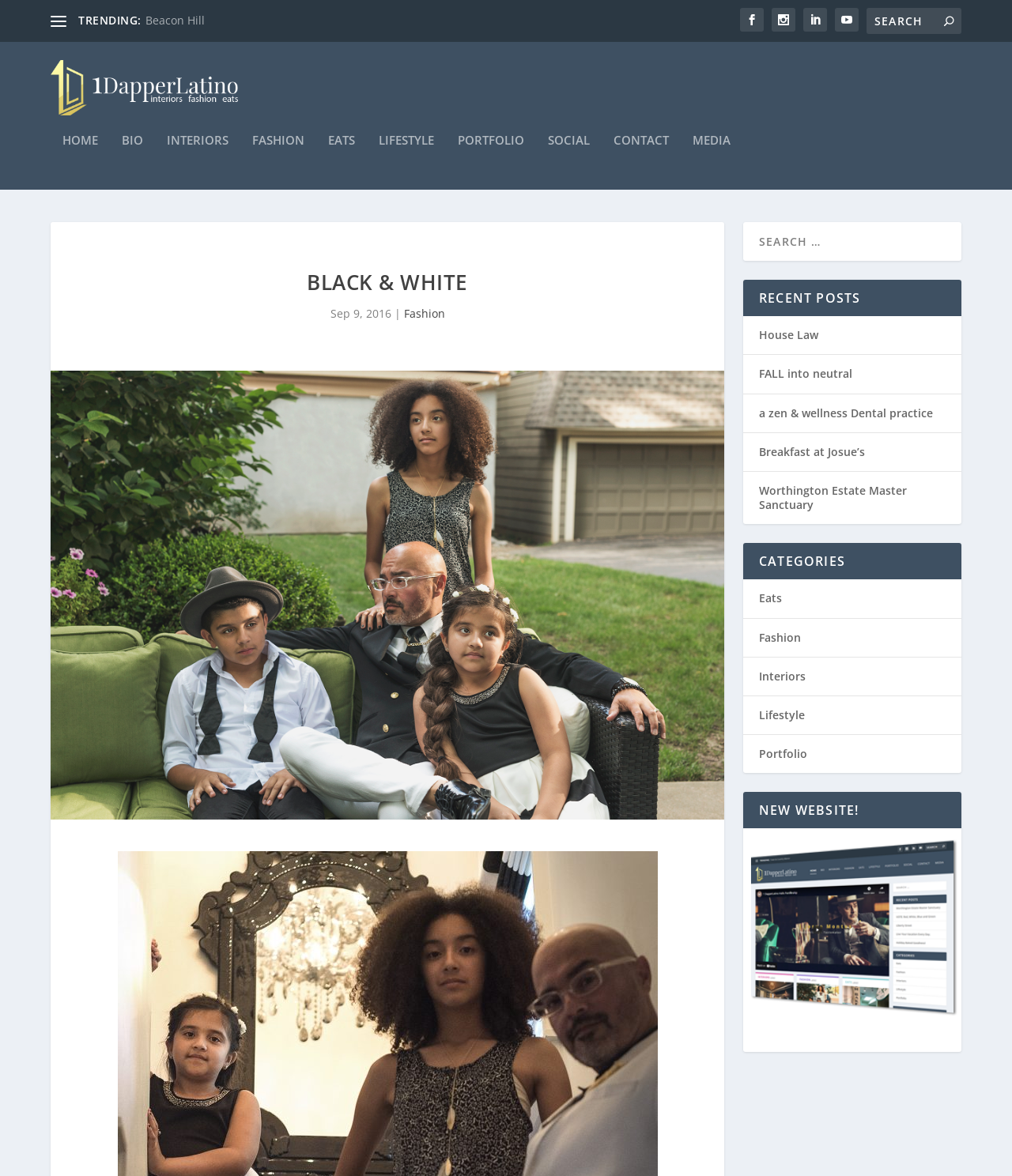What is the title of the latest post?
Please provide a detailed and comprehensive answer to the question.

The latest post is announced under the heading 'NEW WEBSITE!' which is located at the bottom of the webpage.